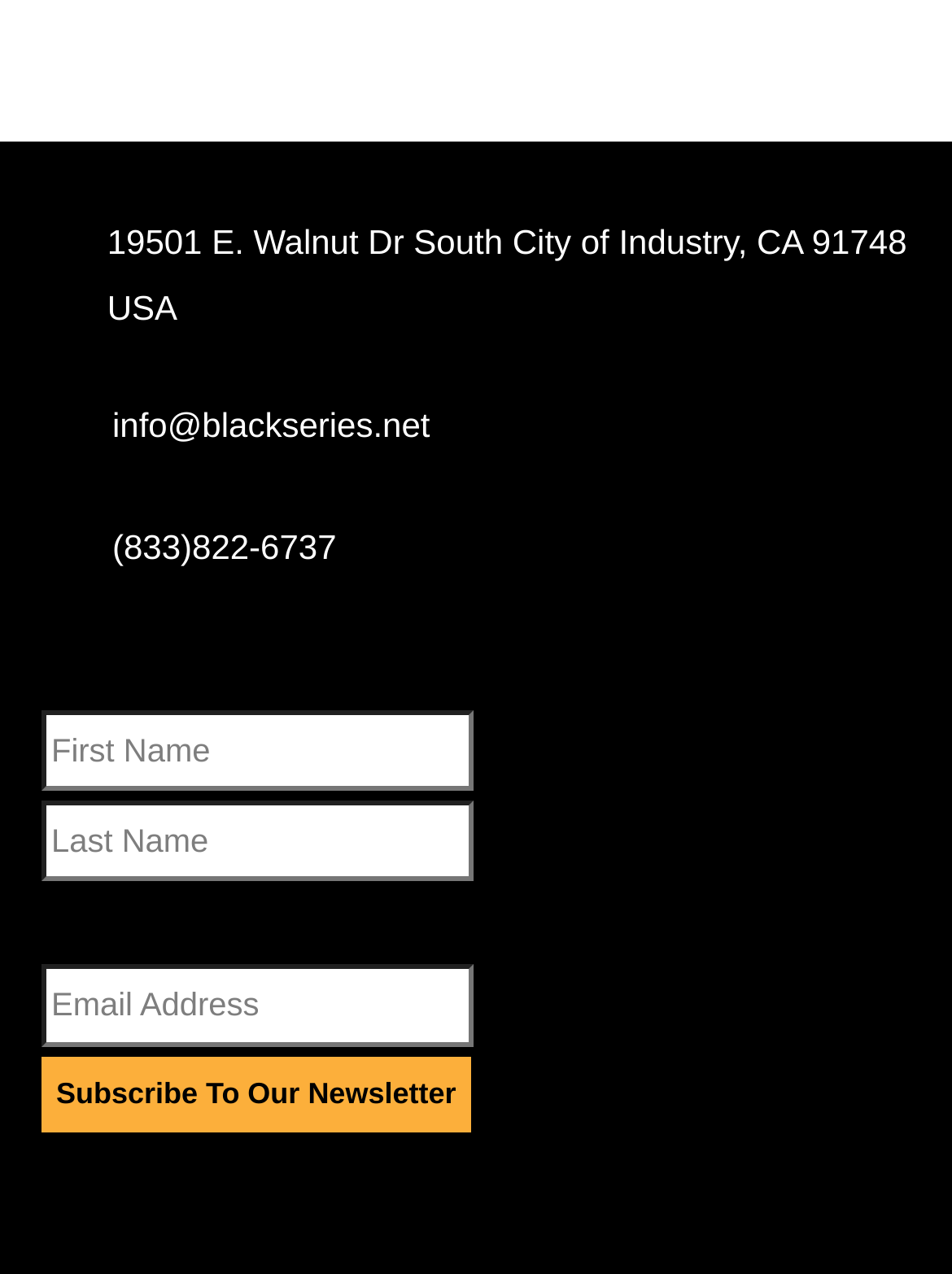Please examine the image and answer the question with a detailed explanation:
What is the icon next to the email address?

I looked at the second description list term, which contains an image with the description 'Email Icon', and inferred that this icon is next to the email address.